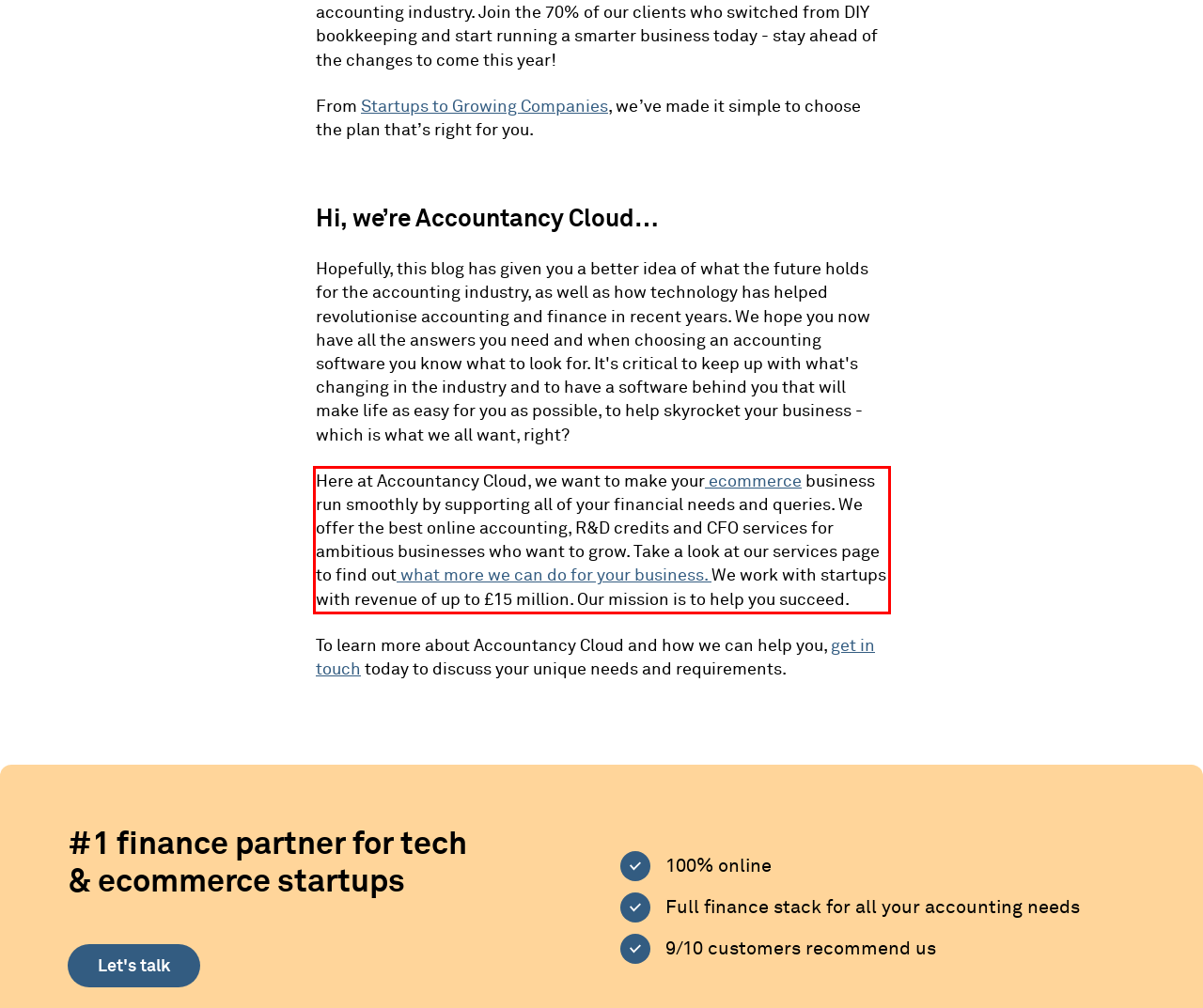Identify and extract the text within the red rectangle in the screenshot of the webpage.

Here at Accountancy Cloud, we want to make your ecommerce business run smoothly by supporting all of your financial needs and queries. We offer the best online accounting, R&D credits and CFO services for ambitious businesses who want to grow. Take a look at our services page to find out what more we can do for your business. We work with startups with revenue of up to £15 million. Our mission is to help you succeed.